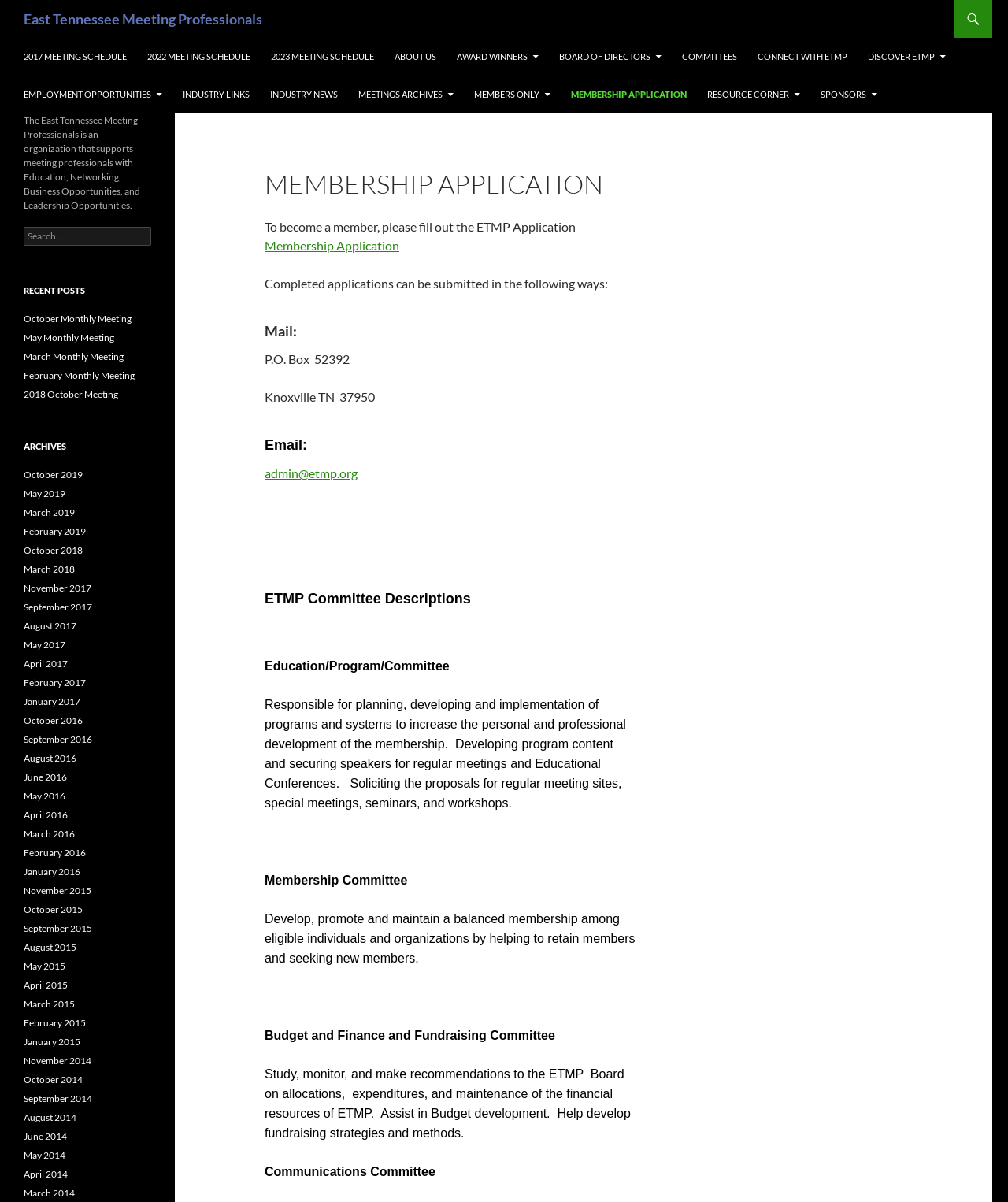Find the bounding box coordinates of the element you need to click on to perform this action: 'Click the 'MEMBERSHIP APPLICATION' link'. The coordinates should be represented by four float values between 0 and 1, in the format [left, top, right, bottom].

[0.262, 0.198, 0.396, 0.21]